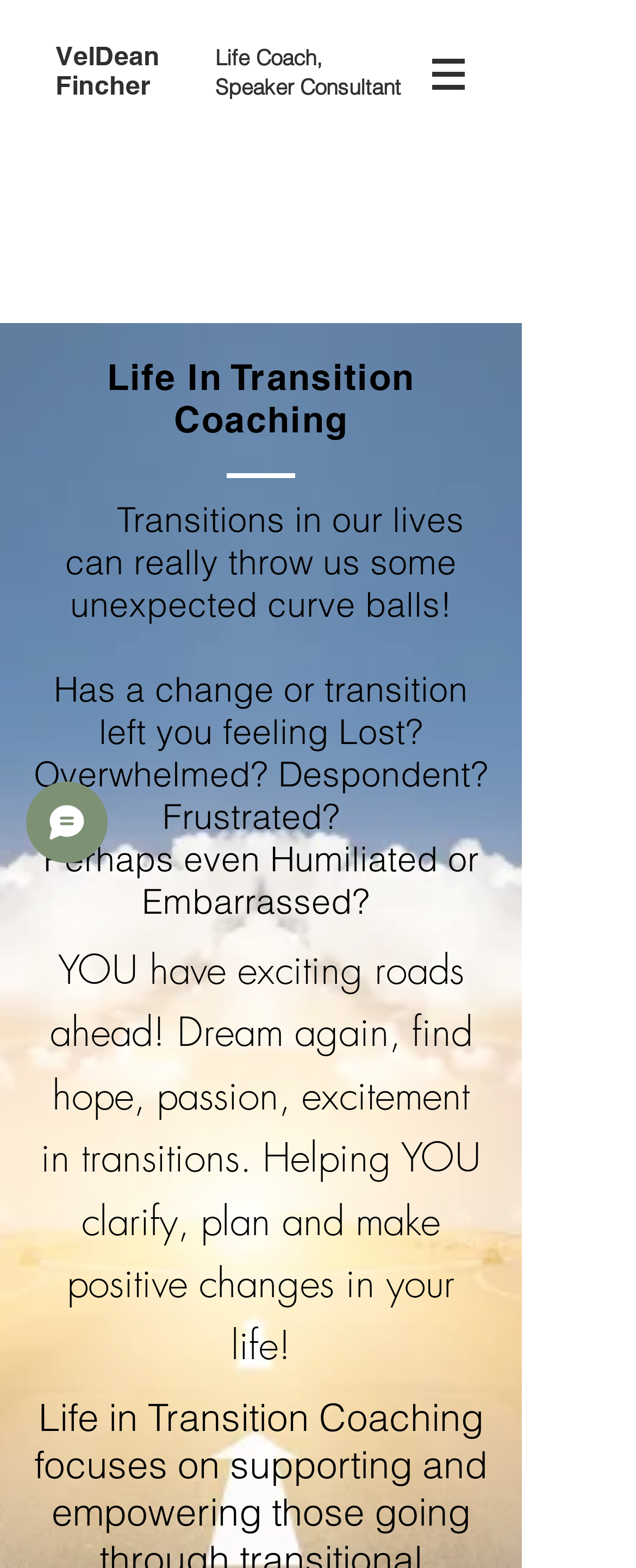Analyze the image and answer the question with as much detail as possible: 
What is the focus of the life coach's services?

The webpage mentions that the life coach focuses on supporting individuals going through transitional phases in their lives, such as retirement, empty nest, and other significant changes, indicating that the coach's services are tailored to helping people navigate these challenging times.